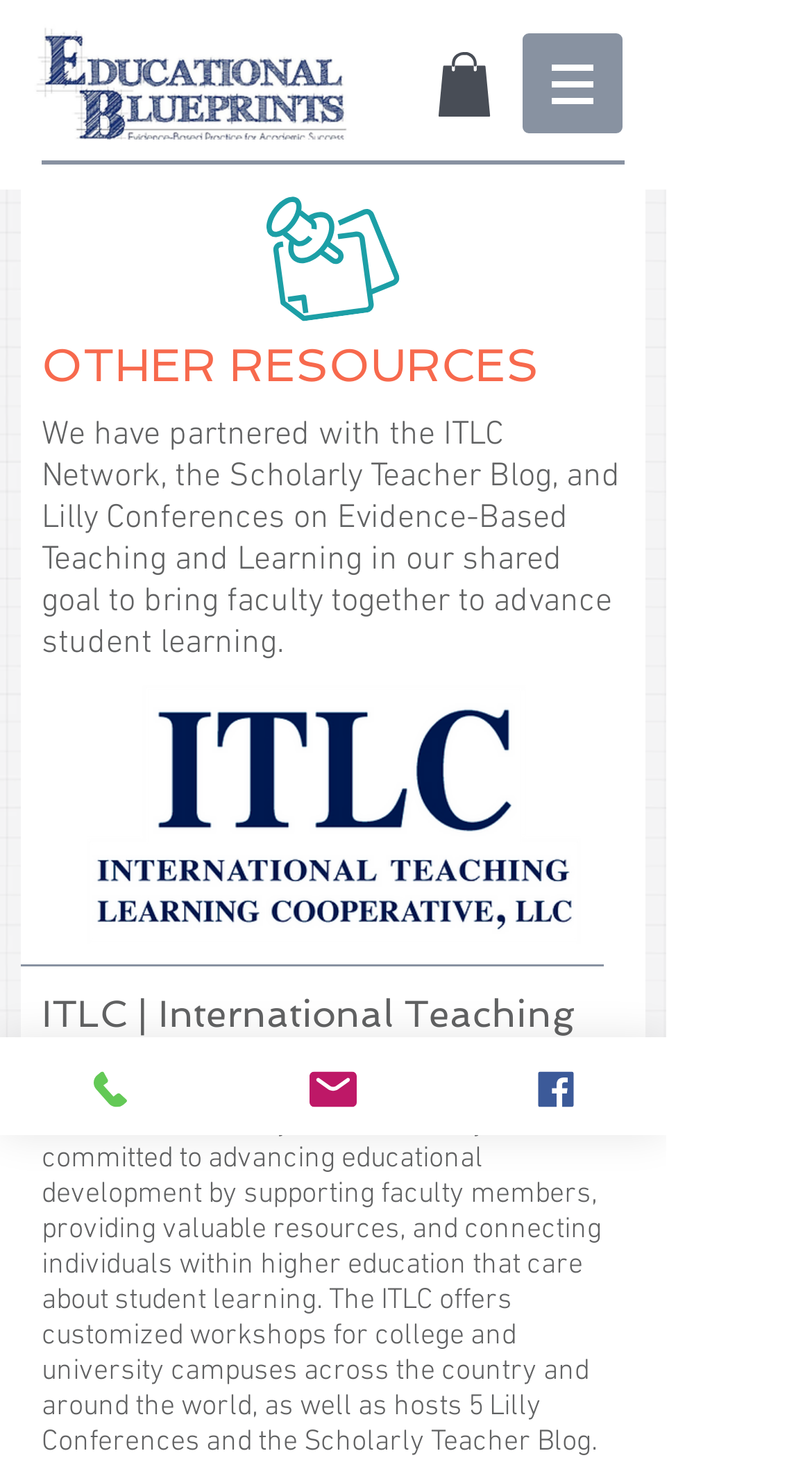What is the name of the organization founded by Dr. Todd Zakrajsek?
Using the image, provide a detailed and thorough answer to the question.

According to the webpage, the ITLC, founded by Dr. Todd Zakrajsek, is committed to advancing educational development by supporting faculty members, providing valuable resources, and connecting individuals within higher education that care about student learning.